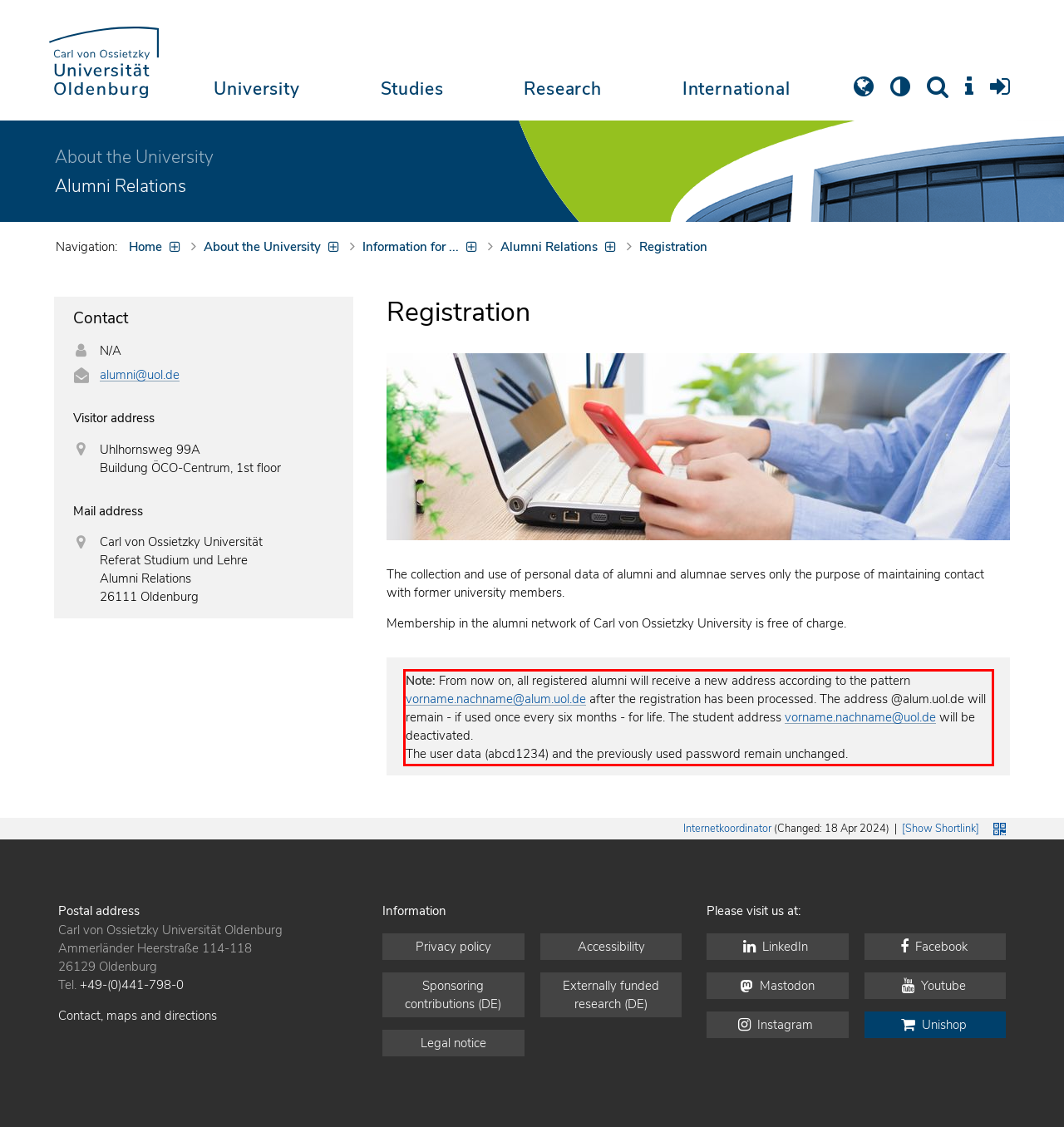The screenshot you have been given contains a UI element surrounded by a red rectangle. Use OCR to read and extract the text inside this red rectangle.

Note: From now on, all registered alumni will receive a new address according to the pattern vorname.nachname@alum.uol.de after the registration has been processed. The address @alum.uol.de will remain - if used once every six months - for life. The student address vorname.nachname@uol.de will be deactivated. The user data (abcd1234) and the previously used password remain unchanged.